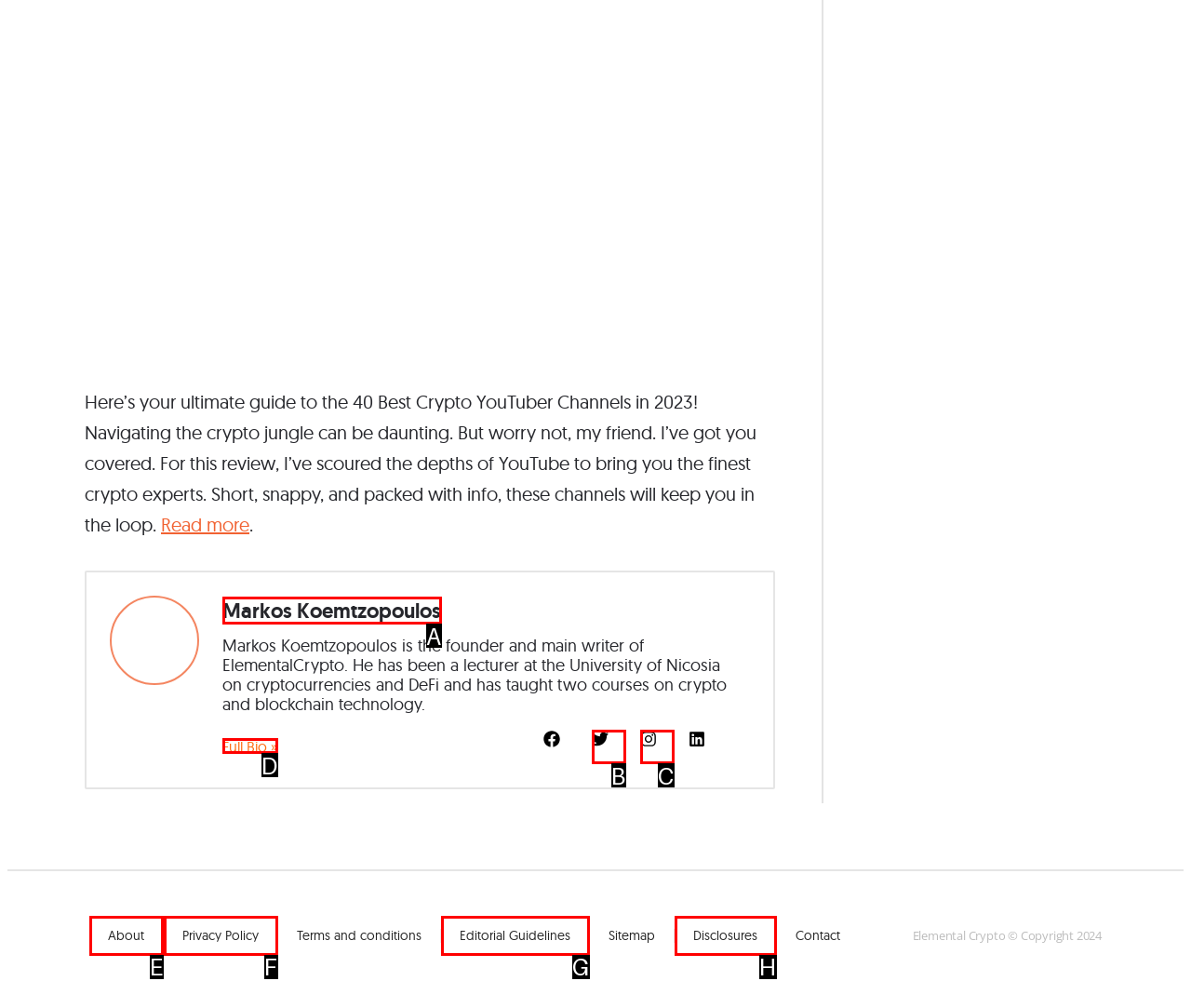Determine the option that best fits the description: Instagram
Reply with the letter of the correct option directly.

C